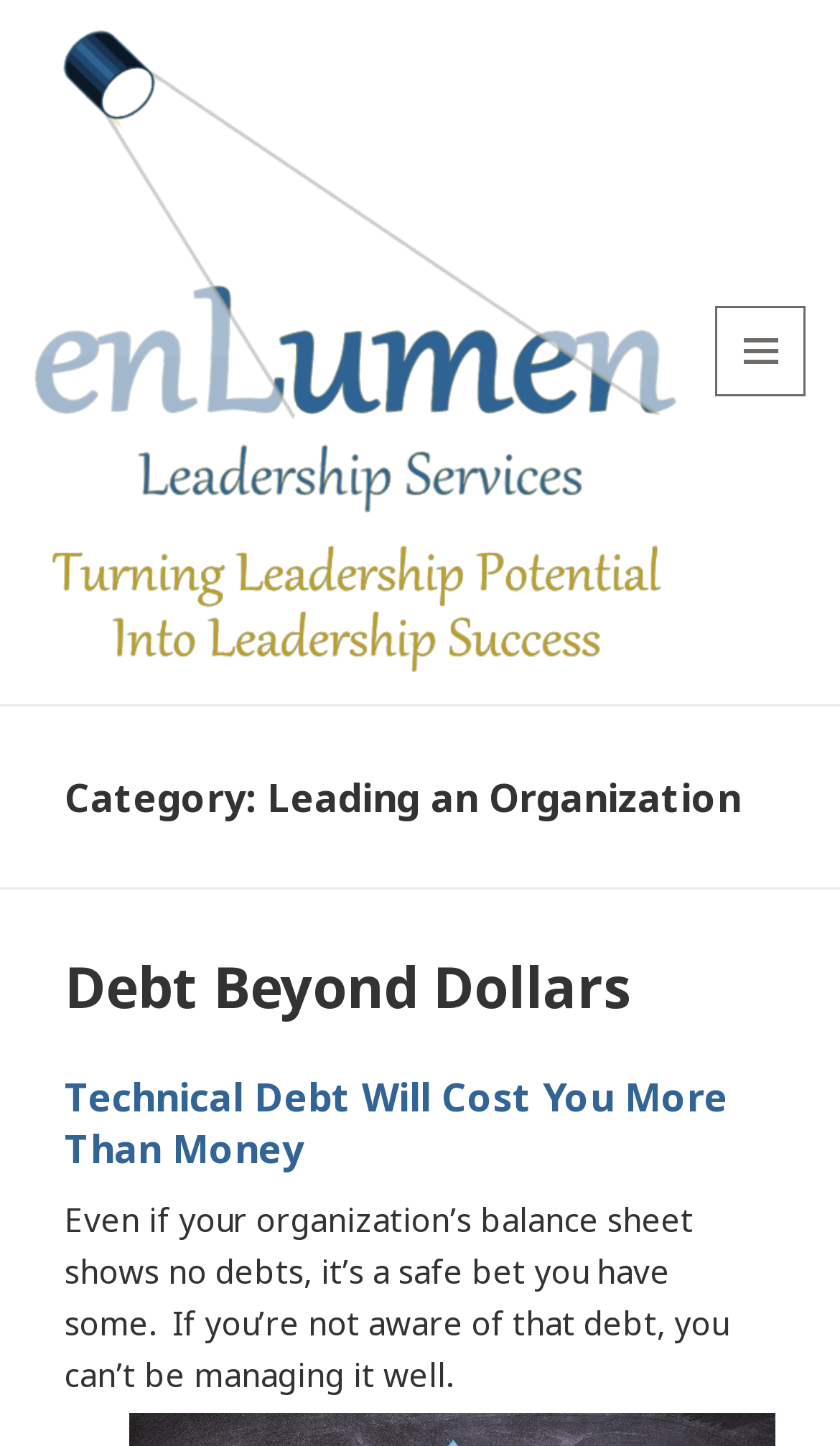Please answer the following question using a single word or phrase: 
What is the topic of the second article?

Technical Debt